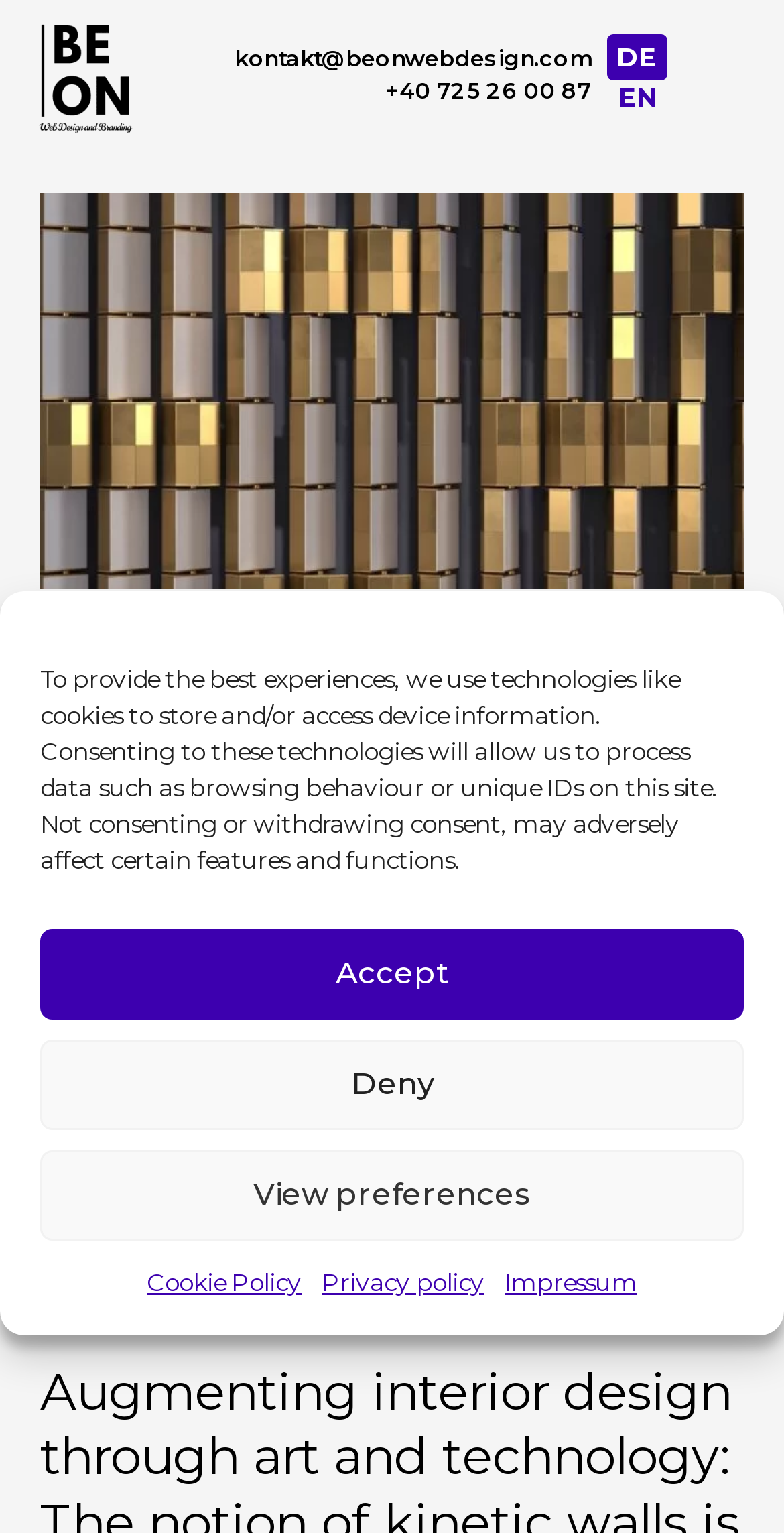What is the text on the button next to 'Accept'? Analyze the screenshot and reply with just one word or a short phrase.

Deny